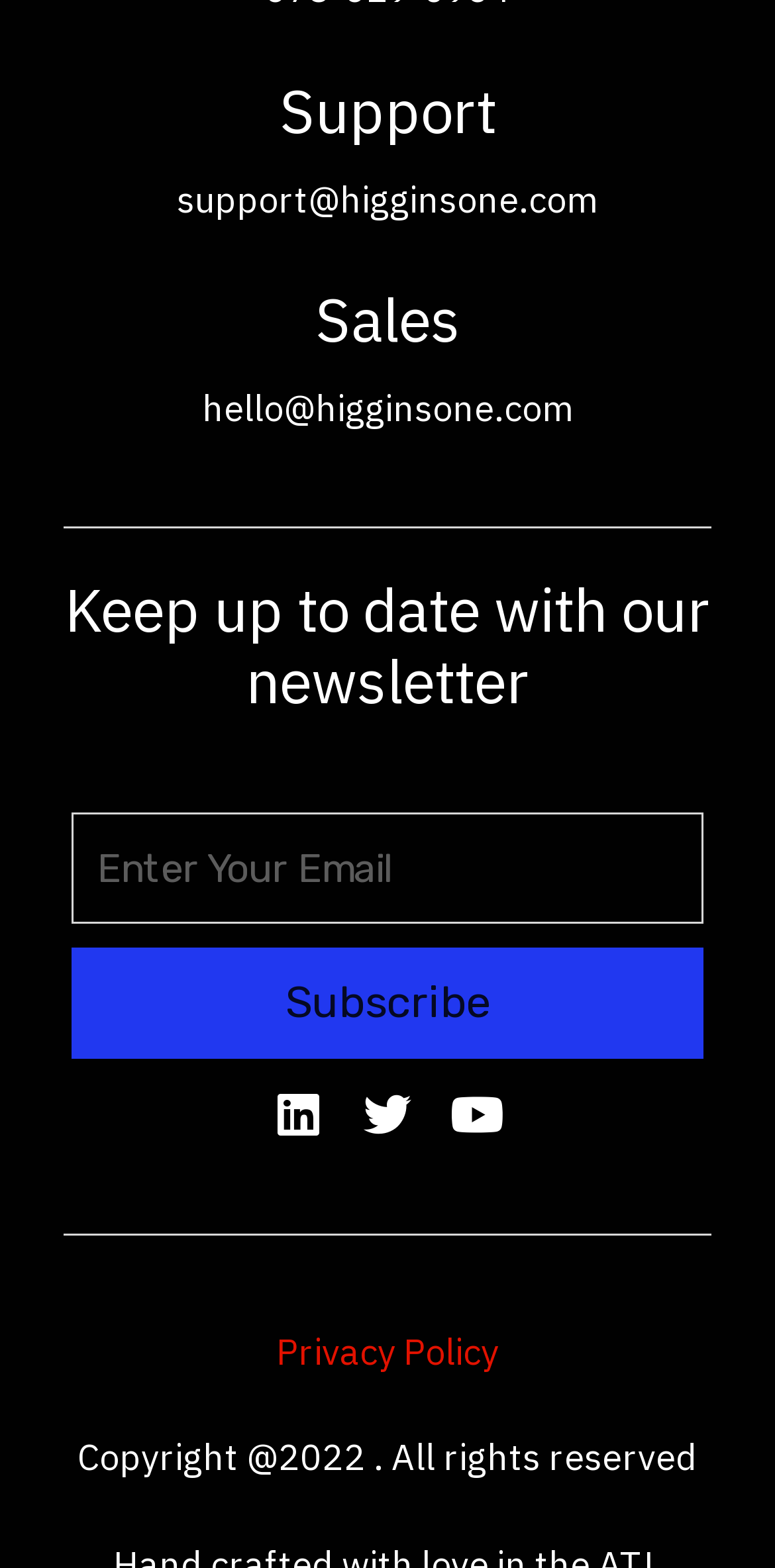Answer the following query with a single word or phrase:
How many social media links are there?

3